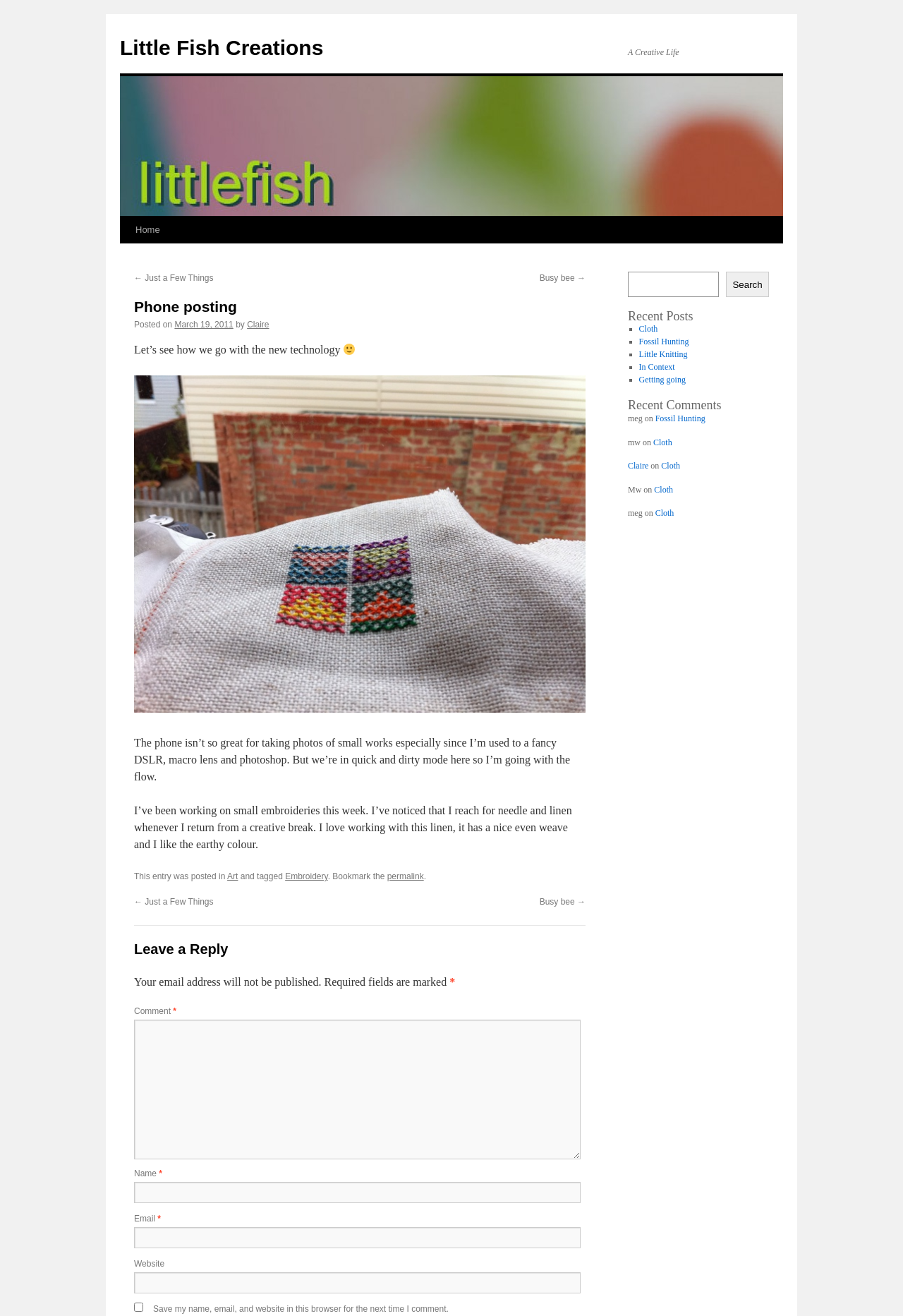Extract the bounding box coordinates for the UI element described by the text: "Embroidery". The coordinates should be in the form of [left, top, right, bottom] with values between 0 and 1.

[0.316, 0.662, 0.363, 0.67]